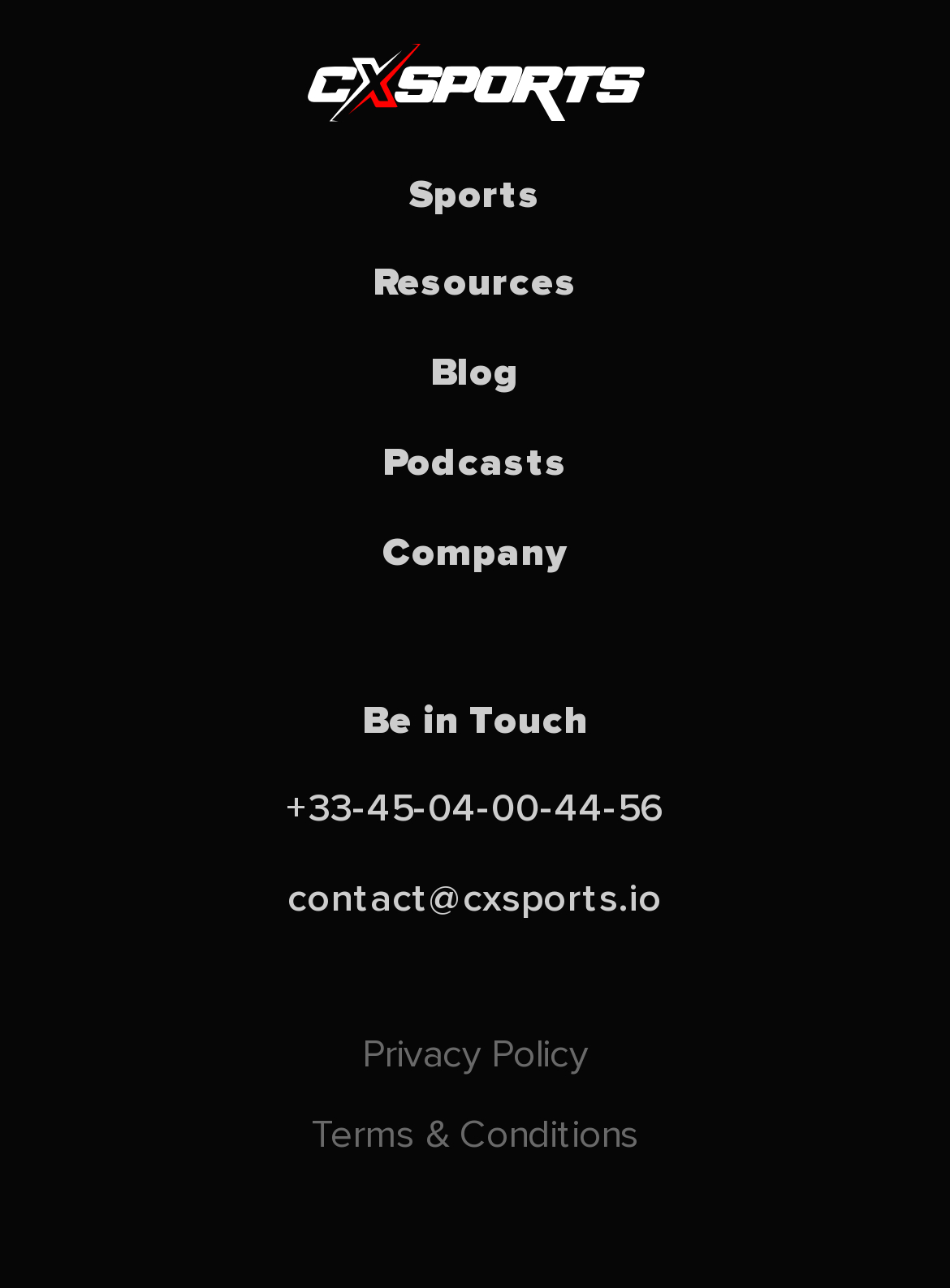Could you determine the bounding box coordinates of the clickable element to complete the instruction: "Read the Privacy Policy"? Provide the coordinates as four float numbers between 0 and 1, i.e., [left, top, right, bottom].

[0.381, 0.8, 0.619, 0.838]